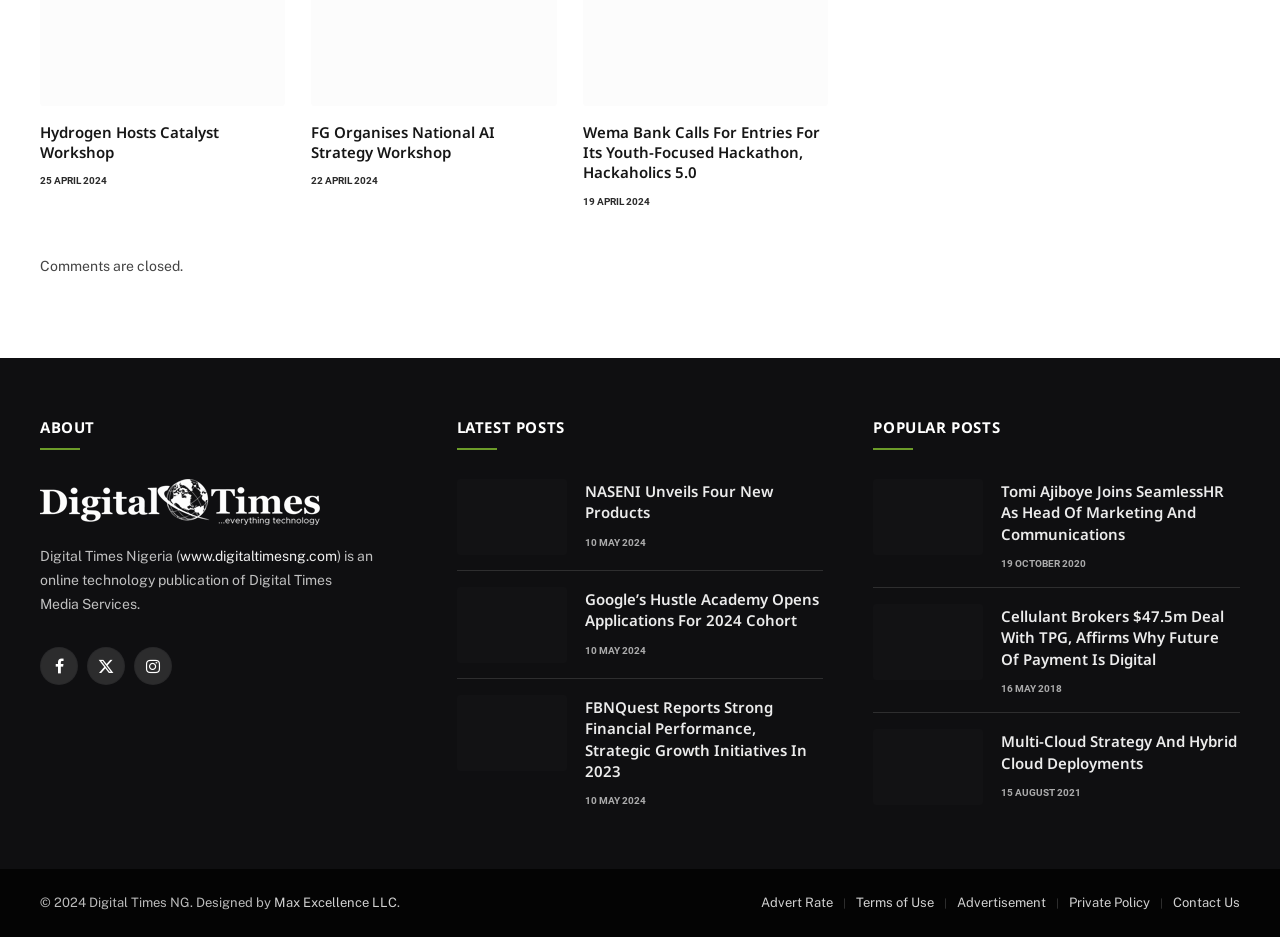Could you highlight the region that needs to be clicked to execute the instruction: "Read the 'ABOUT' section"?

[0.031, 0.446, 0.074, 0.465]